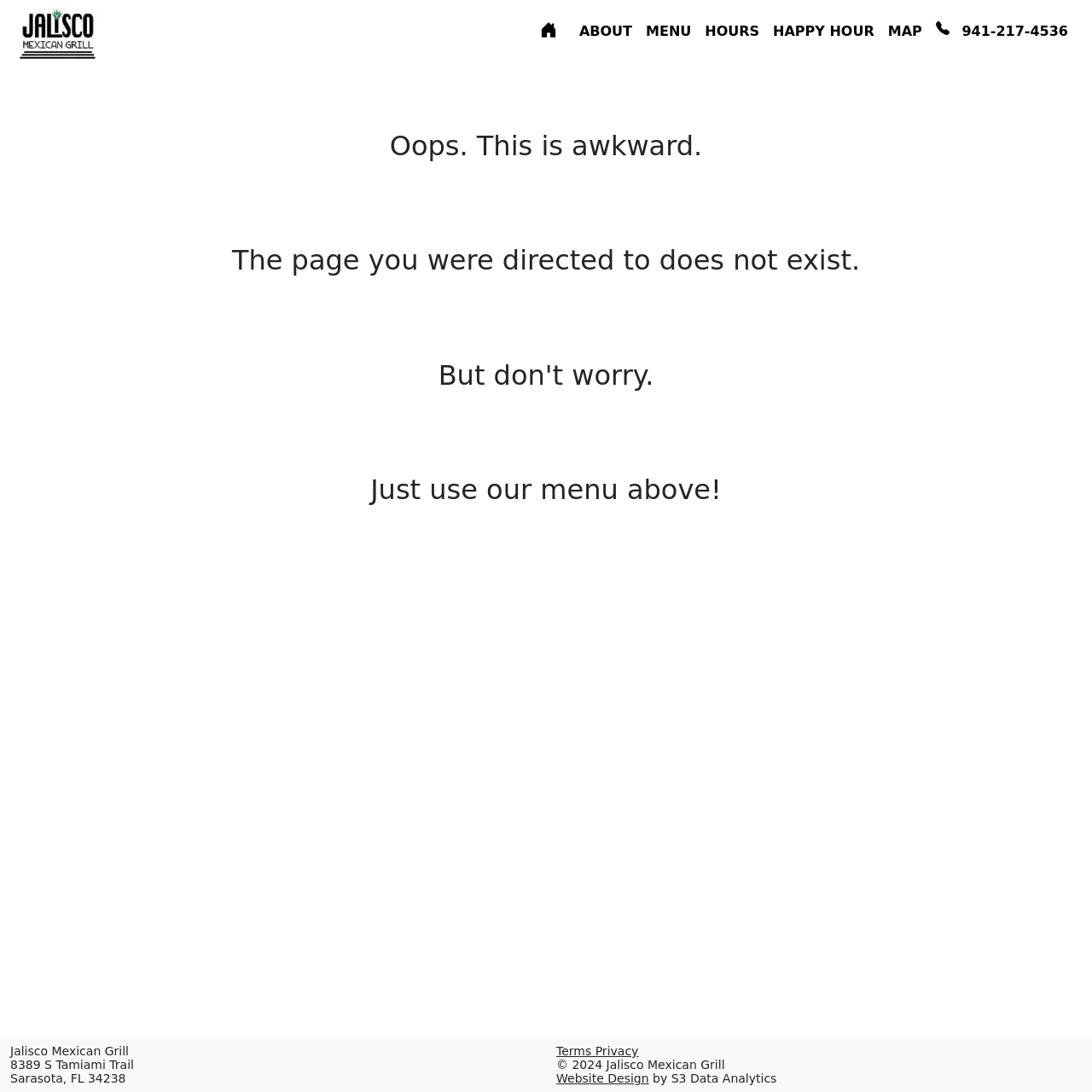Offer a meticulous caption that includes all visible features of the webpage.

This webpage is a 404 error page for a Sarasota restaurant, with a focus on Mexican food in Bradenton. At the top, there is a navigation menu with seven links: "Mexican restaurant home", "ABOUT", "MENU", "HOURS", "HAPPY HOUR", "MAP", and "phone link". The "phone link" is accompanied by an image and a phone number, 941-217-4536.

Below the navigation menu, there are four headings that apologize for the error and direct the user to use the menu above. The headings are stacked vertically, with the first one reading "Oops. This is awkward.", followed by "The page you were directed to does not exist.", then "But don't worry.", and finally "Just use our menu above!".

At the bottom of the page, there is a footer section with the restaurant's name, address, and copyright information. The address is "8389 S Tamiami Trail, Sarasota, FL 34238". There are also links to "Terms Privacy" and "Website Design", along with a credit to the design company, S3 Data Analytics.